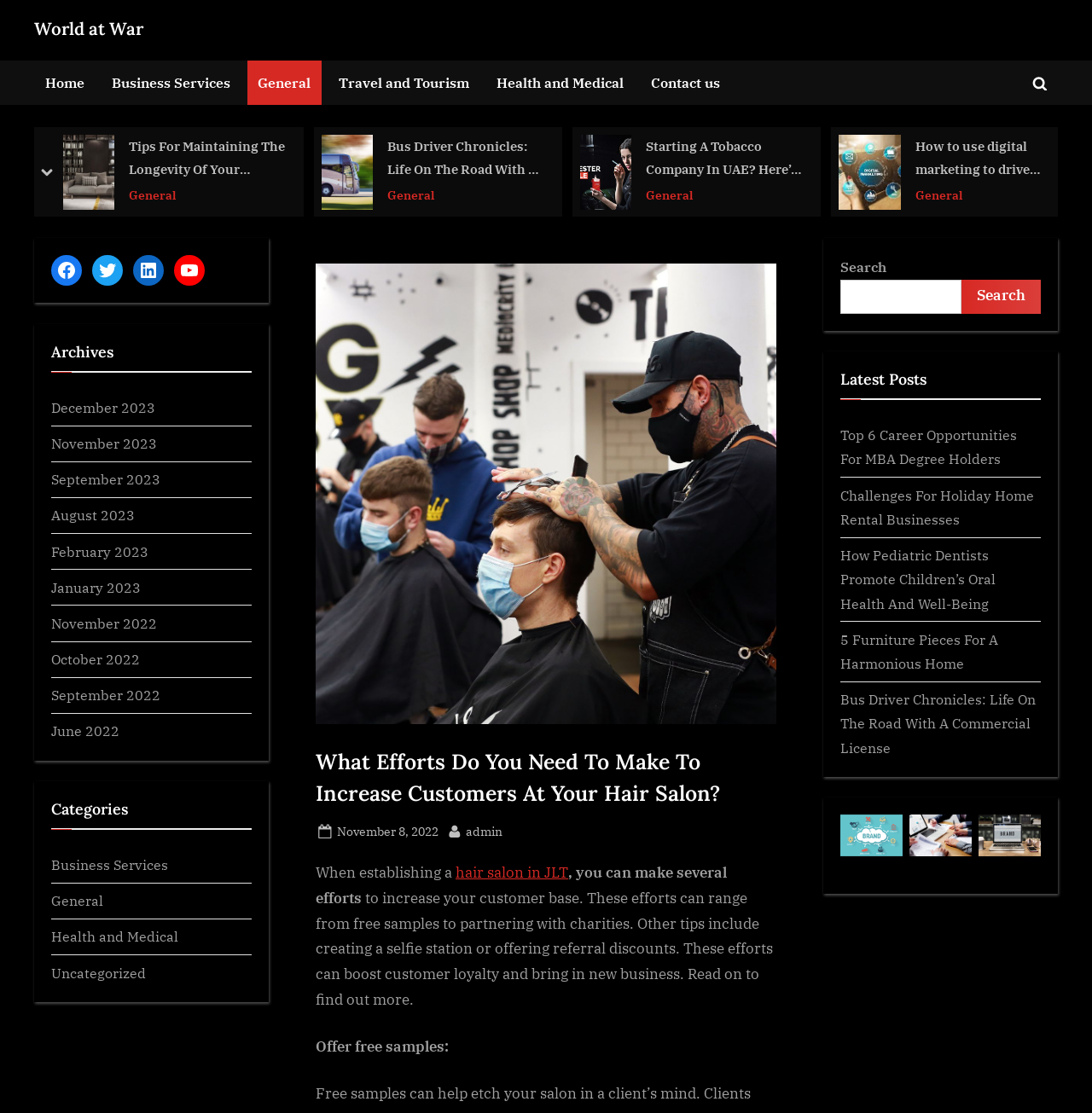Specify the bounding box coordinates (top-left x, top-left y, bottom-right x, bottom-right y) of the UI element in the screenshot that matches this description: hair salon in JLT

[0.417, 0.776, 0.52, 0.792]